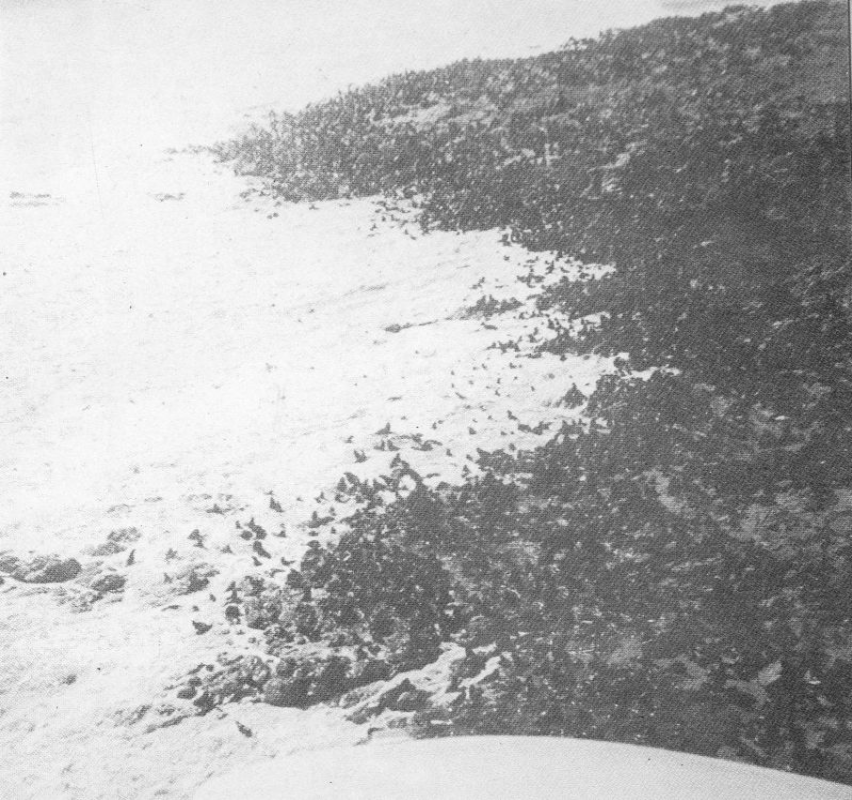Give a concise answer using one word or a phrase to the following question:
How many seals can be found at Cape Cross?

250,000